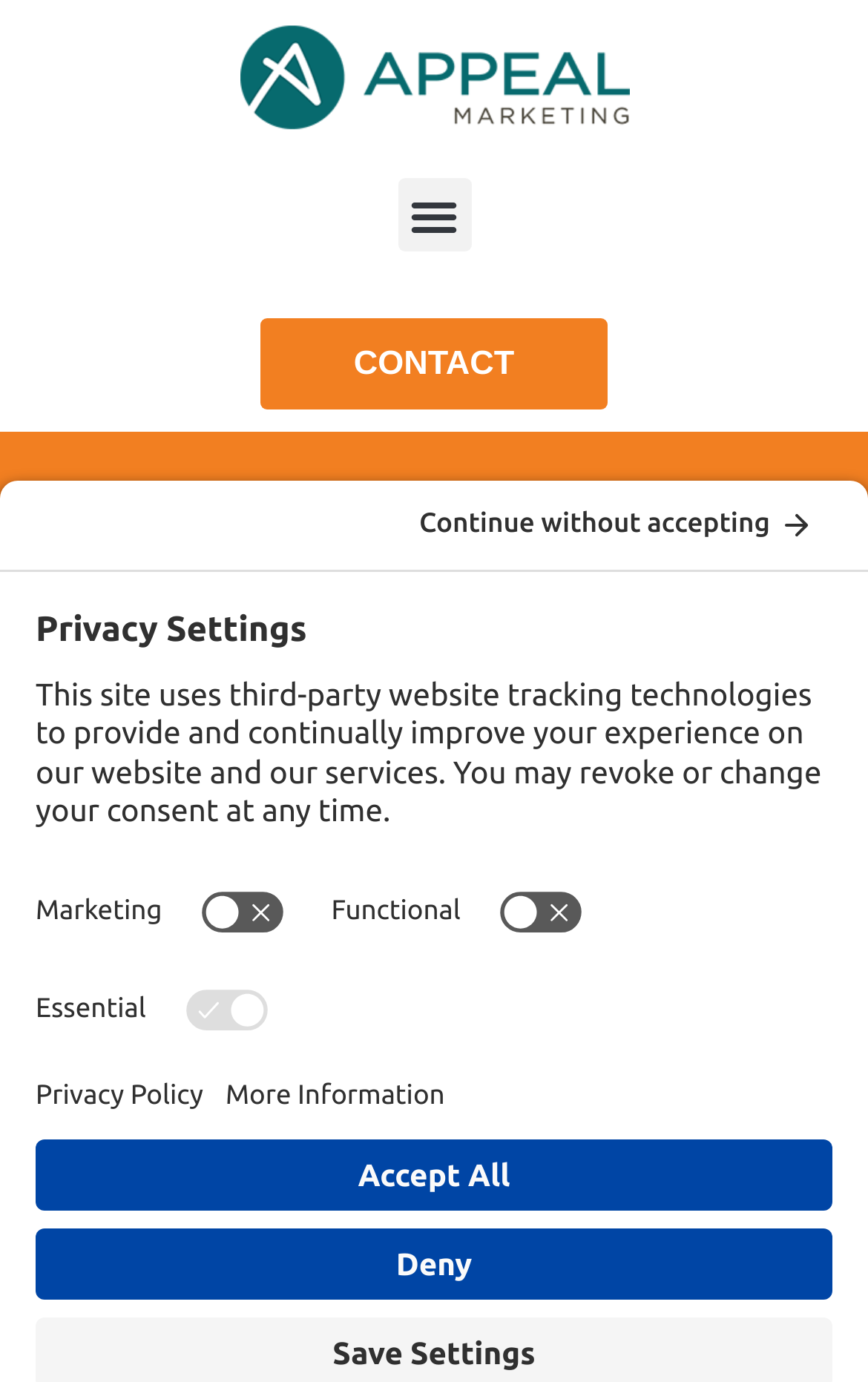What is the main topic of the webpage?
Answer the question with as much detail as possible.

The main topic of the webpage is marketing, as indicated by the text 'Marketing' at the top of the webpage and the presence of marketing-related options in the privacy settings section.